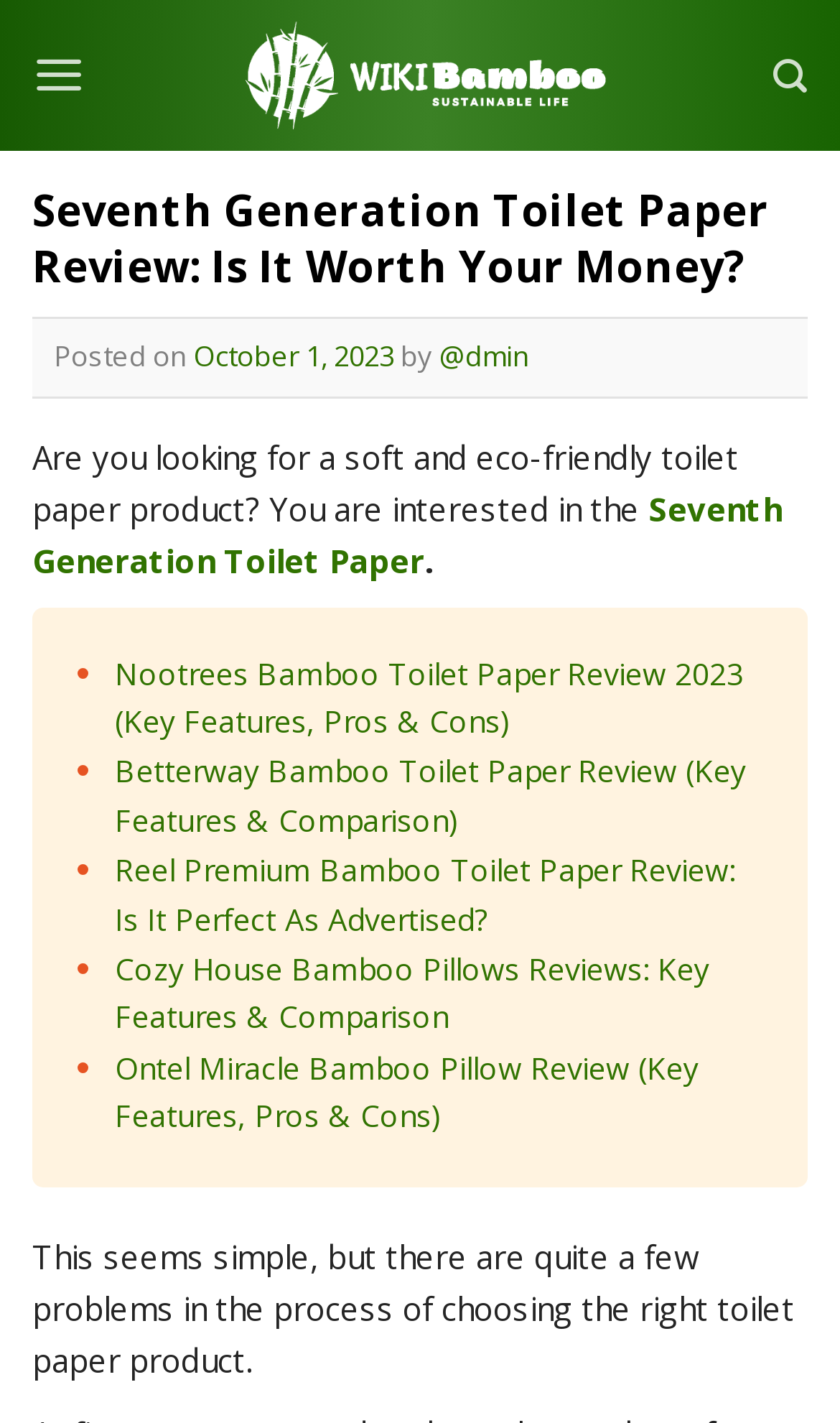How many related articles are listed?
With the help of the image, please provide a detailed response to the question.

The webpage lists several related articles, which can be found in the middle section of the webpage. There are five list markers ('•') followed by links to different articles, indicating that there are five related articles listed.